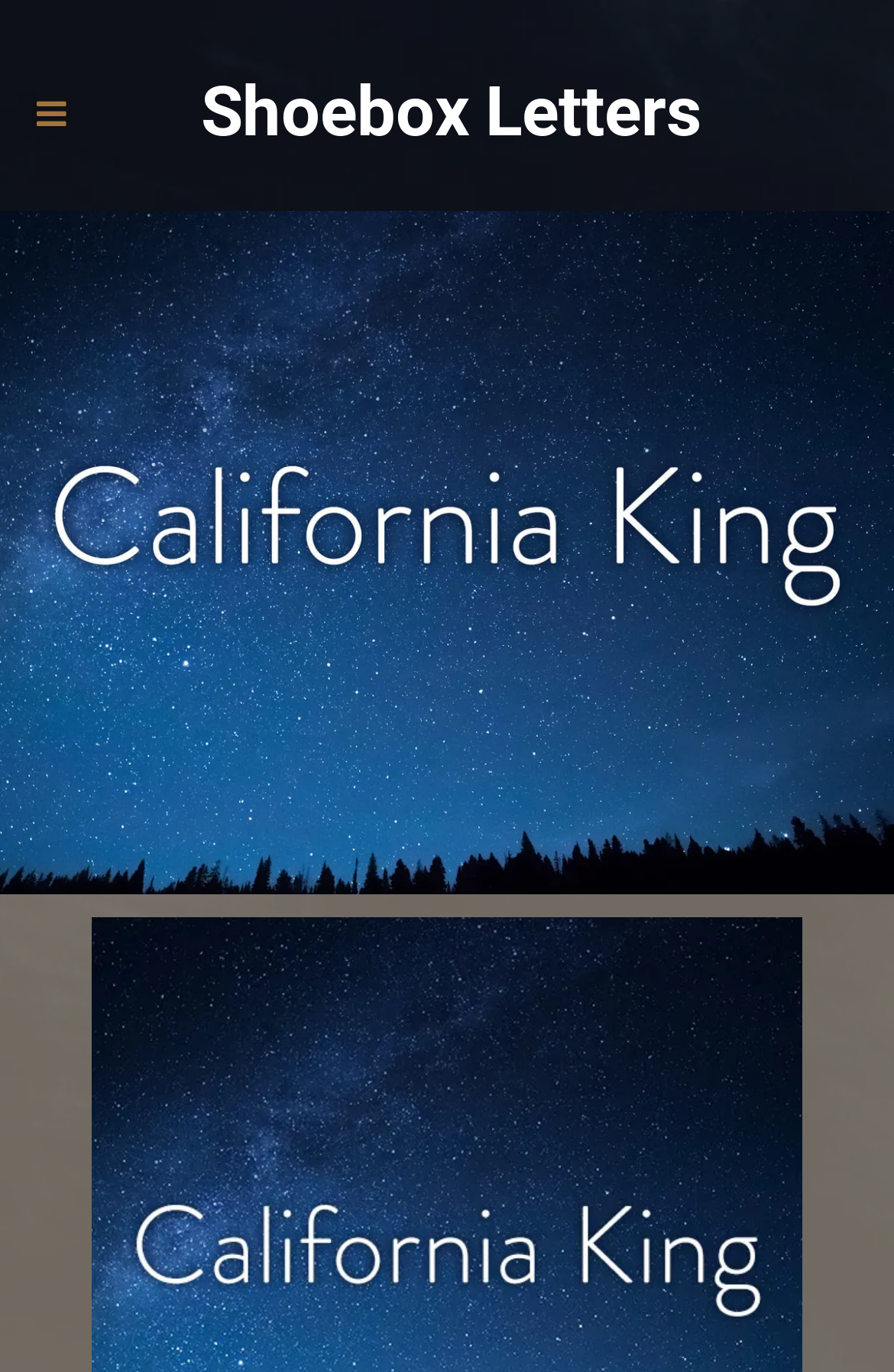Locate the bounding box of the UI element described by: "parent_node: Email aria-describedby="email-notes" name="email"" in the given webpage screenshot.

None